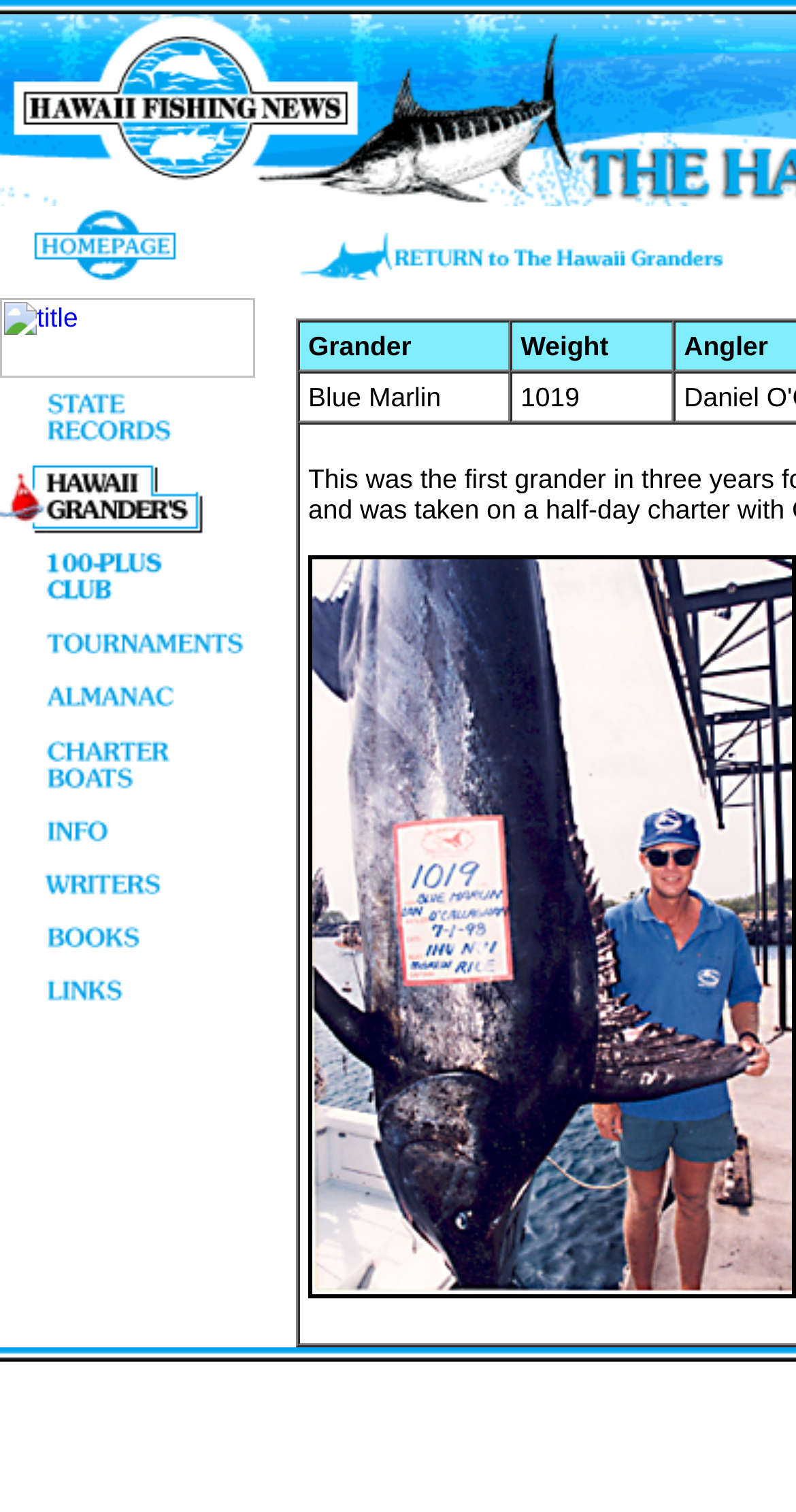What is the direction of the image in the 'return to list' section?
Give a detailed response to the question by analyzing the screenshot.

There is no direction indicated by the image in the 'return to list' section. The image is located at the bottom of the section with a bounding box coordinate of [0.387, 0.367, 1.0, 0.859] and does not provide any directional information.